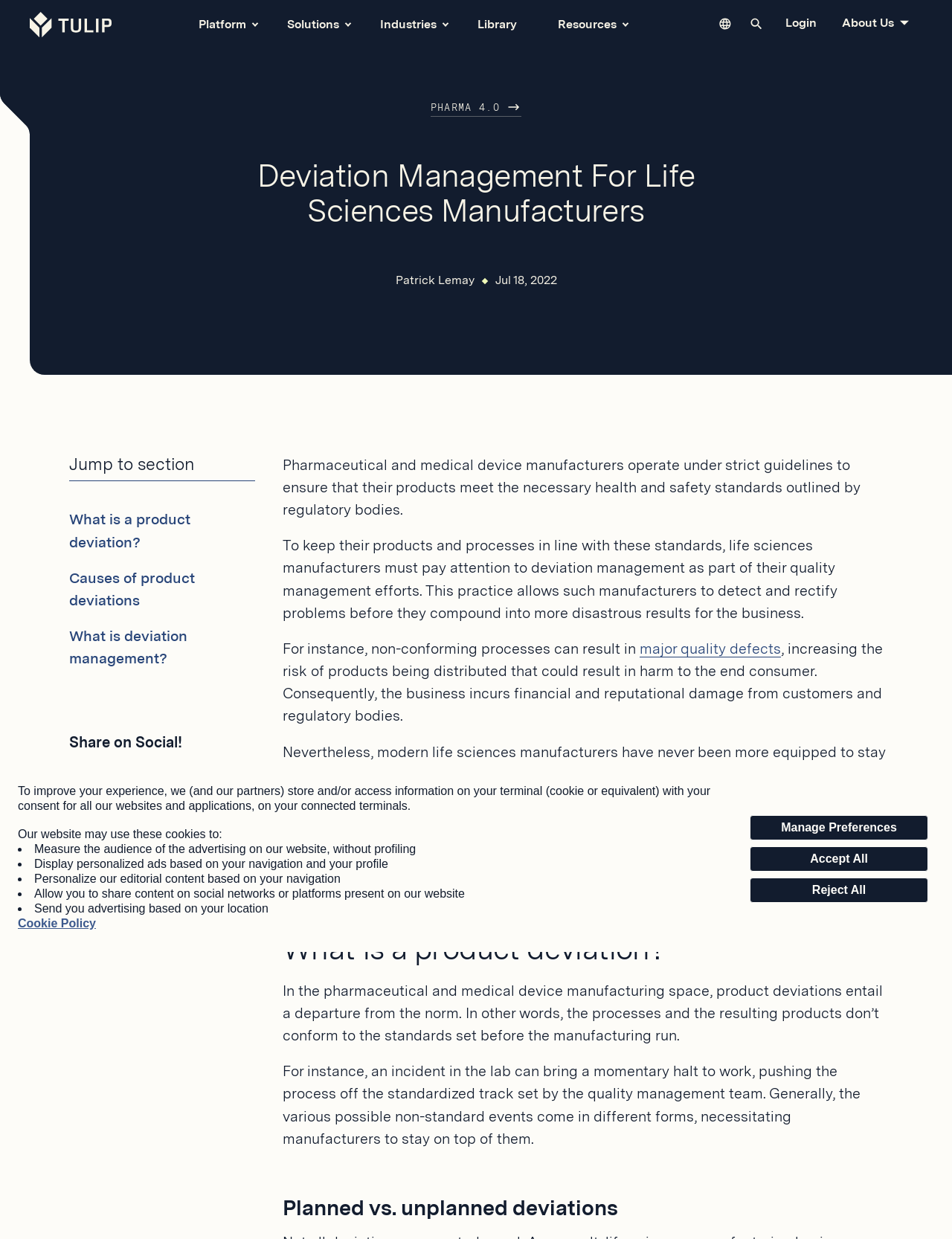Ascertain the bounding box coordinates for the UI element detailed here: "Library". The coordinates should be provided as [left, top, right, bottom] with each value being a float between 0 and 1.

[0.501, 0.014, 0.543, 0.025]